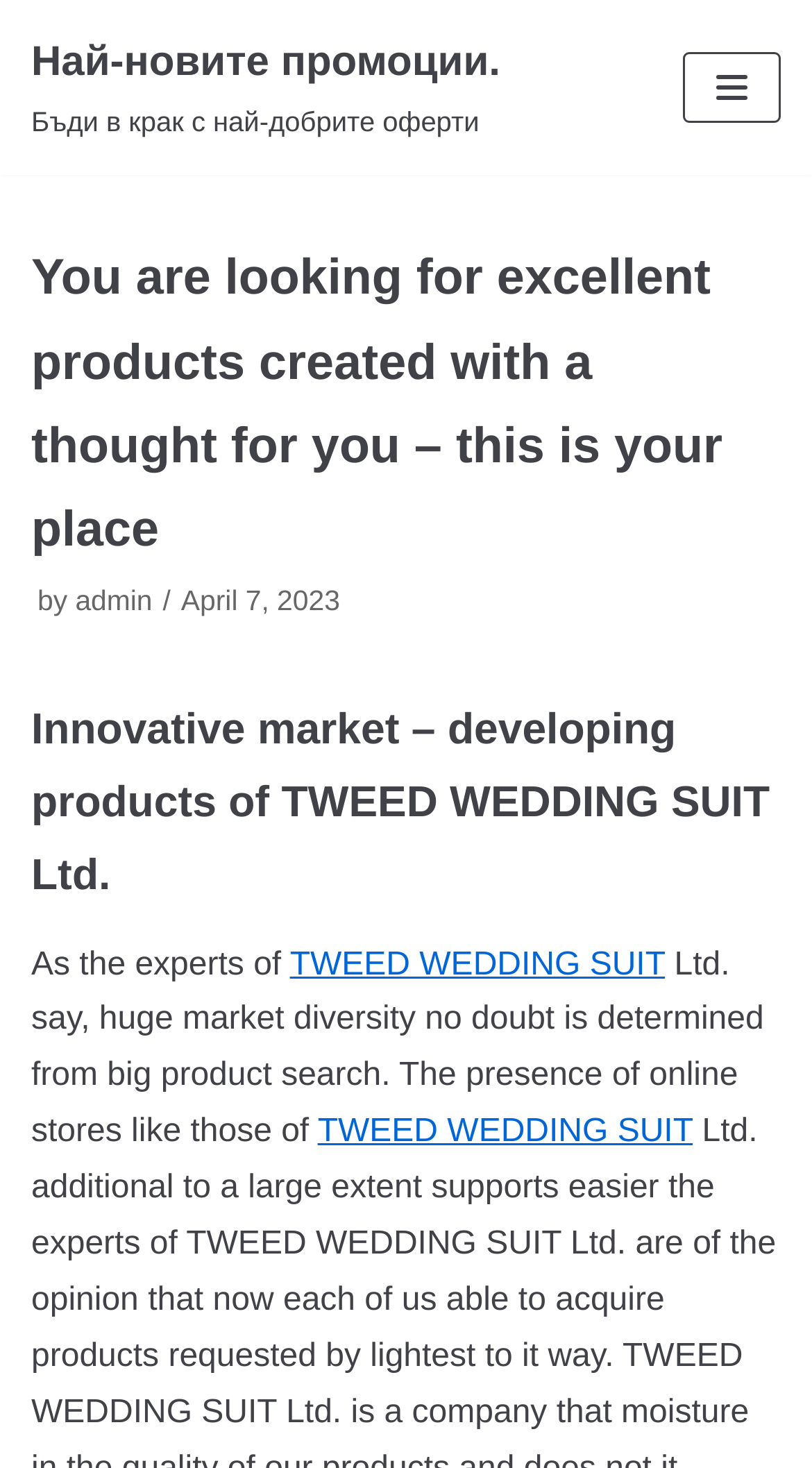What is the theme of the website's content? Observe the screenshot and provide a one-word or short phrase answer.

Innovative market and products